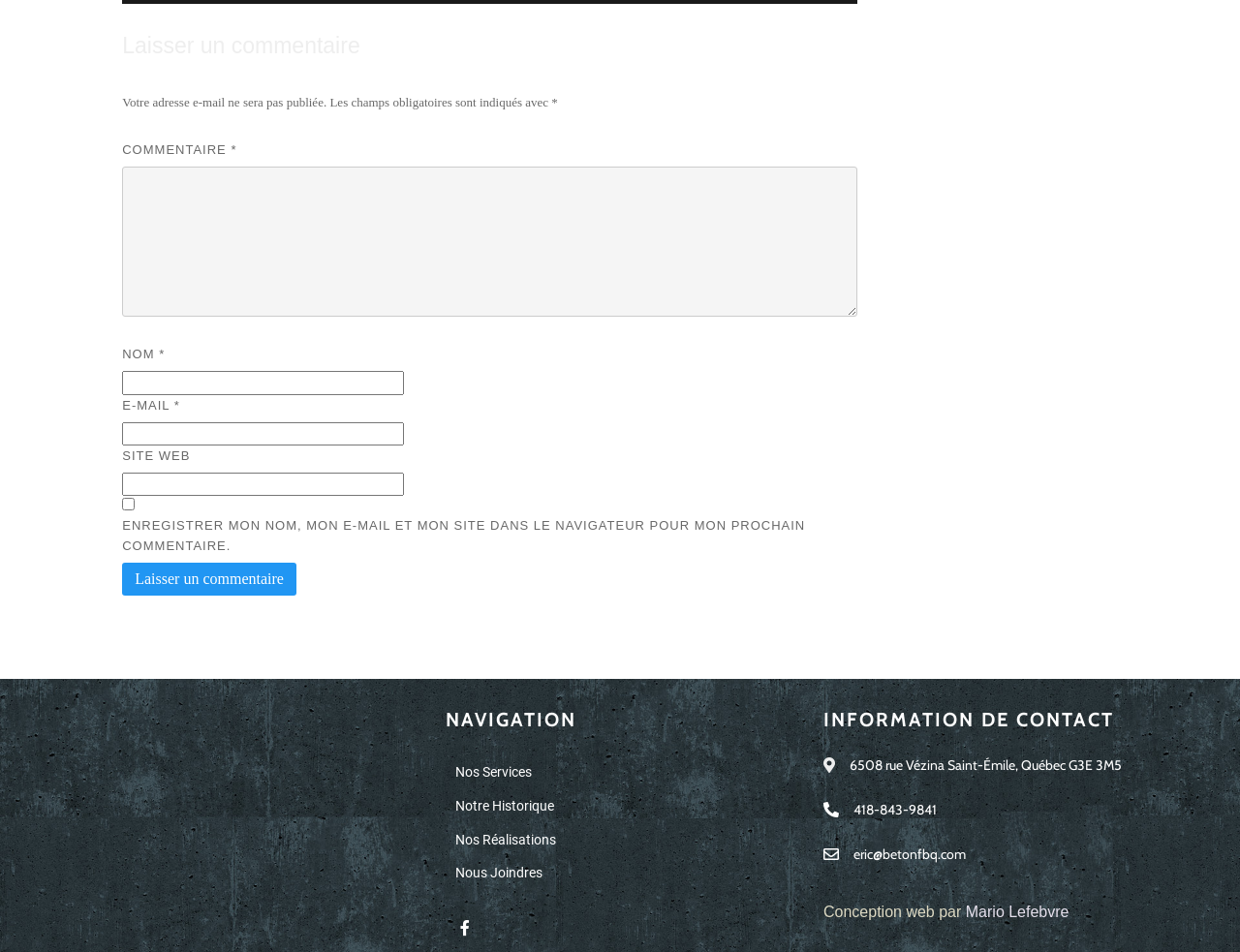Can you give a detailed response to the following question using the information from the image? What is the company's address?

The company's address is located in the 'INFORMATION DE CONTACT' section, which provides the address '6508 rue Vézina Saint-Émile, Québec G3E 3M5'.